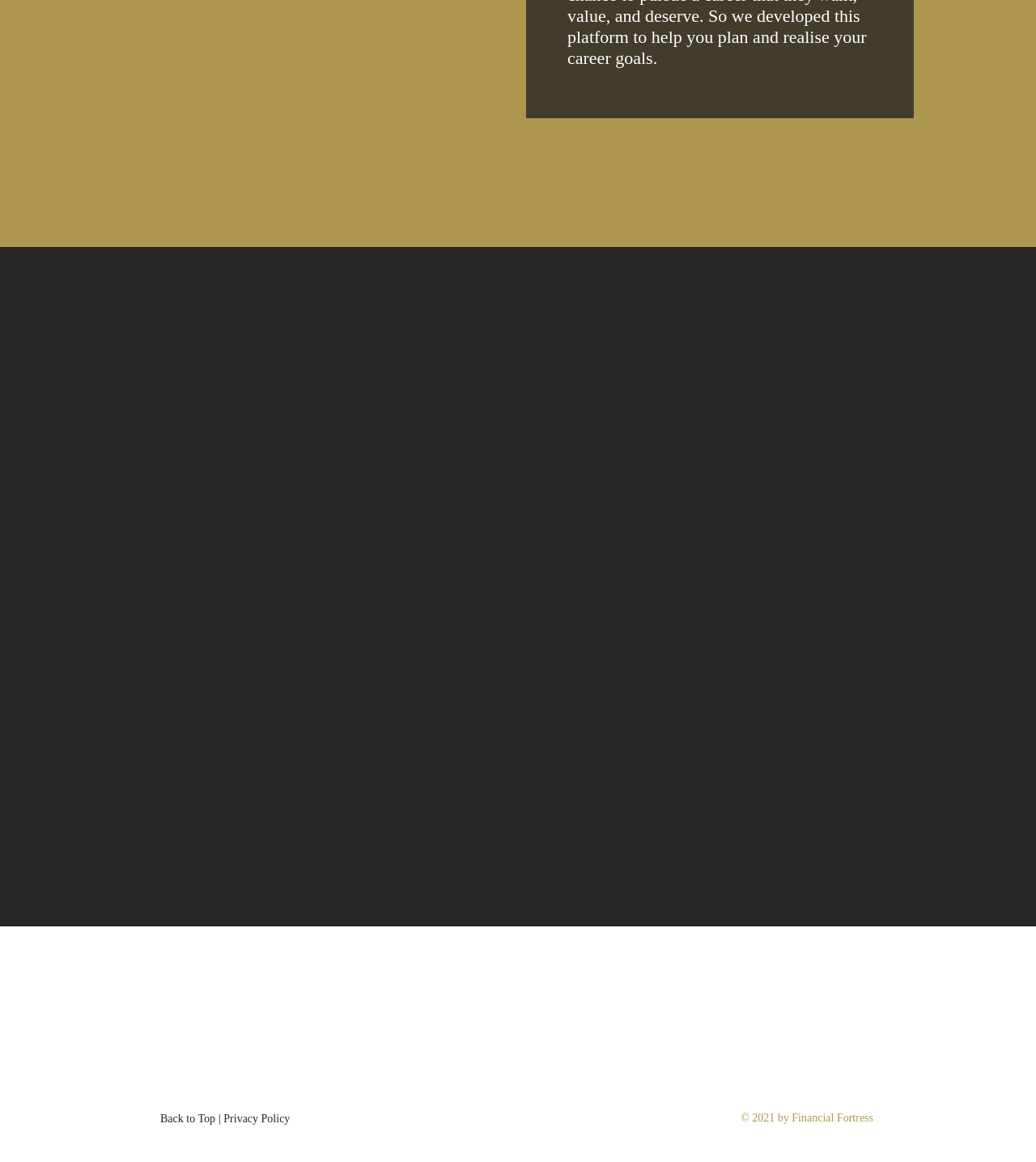Respond to the question below with a single word or phrase: What is the copyright year?

2021